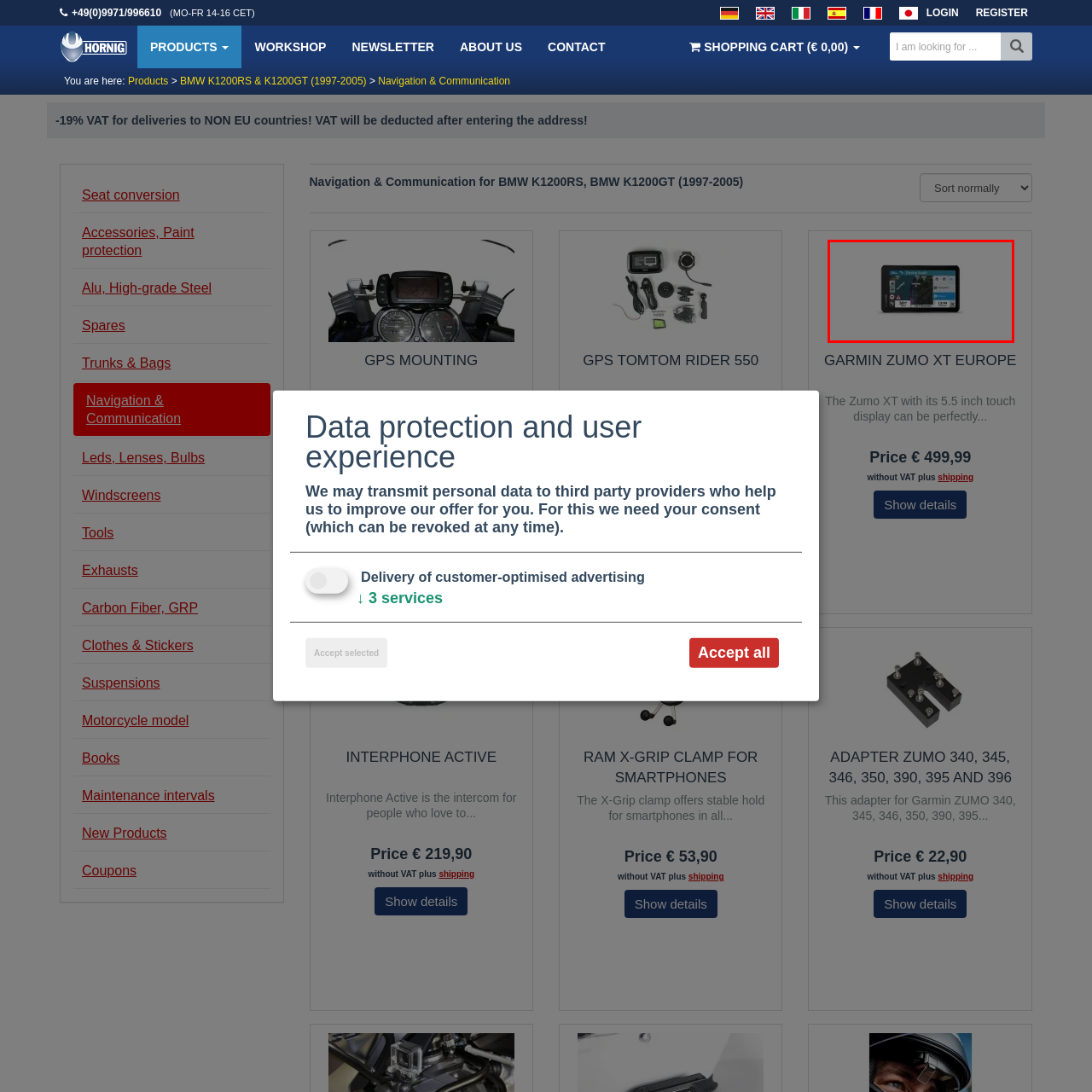Direct your attention to the image within the red bounding box and respond with a detailed answer to the following question, using the image as your reference: What BMW models is the Garmin Zumo XT an essential accessory for?

The Garmin Zumo XT is an essential accessory for BMW K1200RS and K1200GT models from 1997 to 2005, offering a reliable navigation solution for motorcycle enthusiasts.